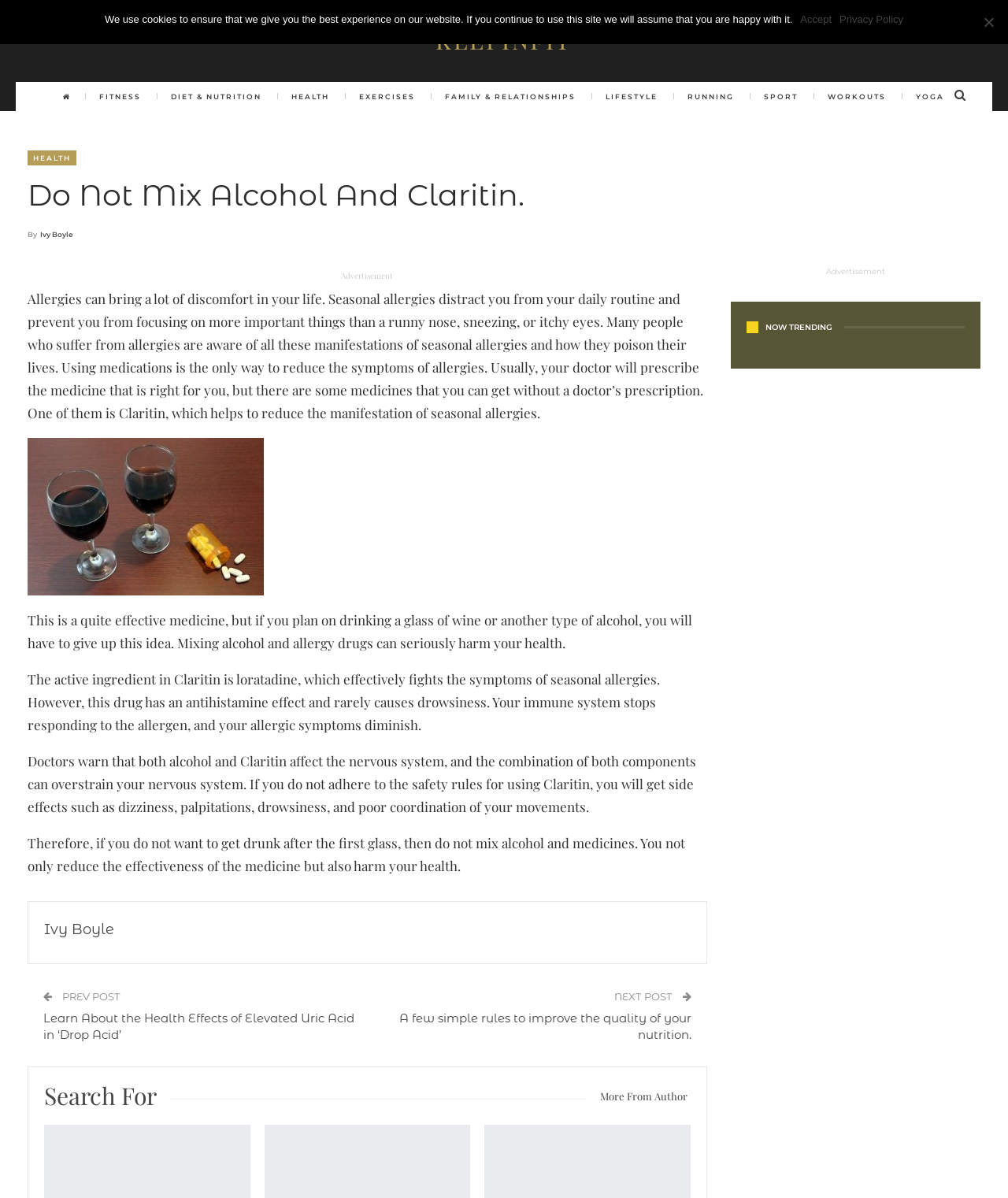Pinpoint the bounding box coordinates of the element you need to click to execute the following instruction: "View the previous post". The bounding box should be represented by four float numbers between 0 and 1, in the format [left, top, right, bottom].

[0.059, 0.826, 0.12, 0.837]